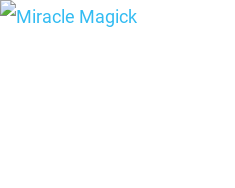Break down the image into a detailed narrative.

The image accompanying the article titled "Miracle Magick" evokes a sense of wonder and enchantment associated with the themes of spirituality and the mystical. It visually represents concepts of transformation and the extraordinary powers often linked to magick and miracles. The article, published on July 19, 2018, delves into various aspects of miracle magick, exploring its meanings, practices, and potential impacts on daily life. This intriguing image complements the article's exploration of the metaphysical by enhancing readers' anticipation of discovering the profound insights within.